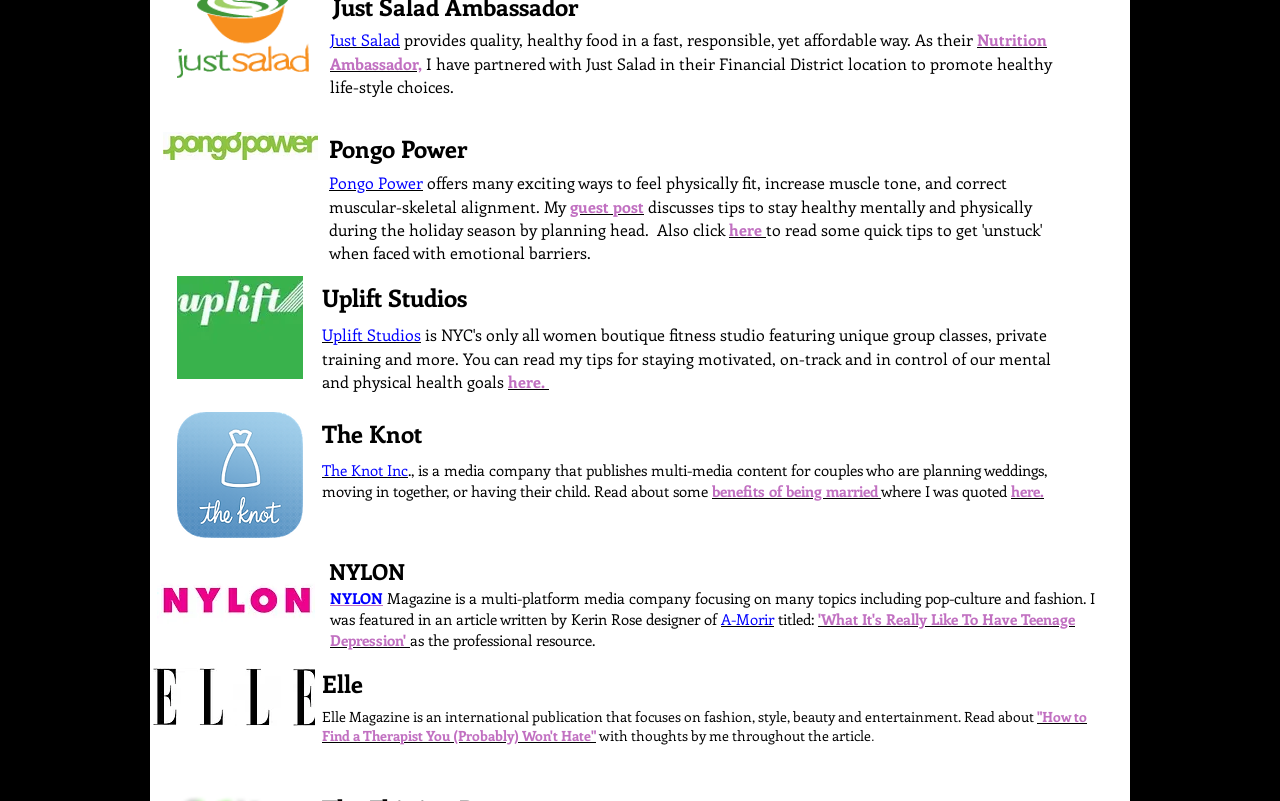Please specify the bounding box coordinates of the clickable region to carry out the following instruction: "Click on 'Just Salad'". The coordinates should be four float numbers between 0 and 1, in the format [left, top, right, bottom].

[0.258, 0.037, 0.312, 0.063]